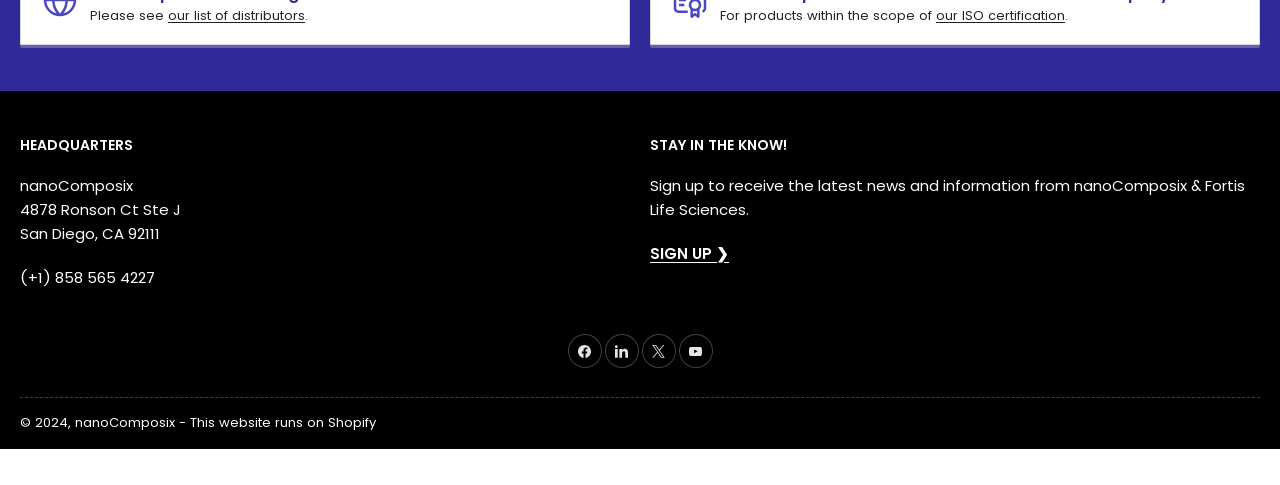What is the purpose of the 'STAY IN THE KNOW!' section?
Look at the screenshot and provide an in-depth answer.

The 'STAY IN THE KNOW!' section provides a link to sign up to receive the latest news and information from nanoComposix & Fortis Life Sciences.